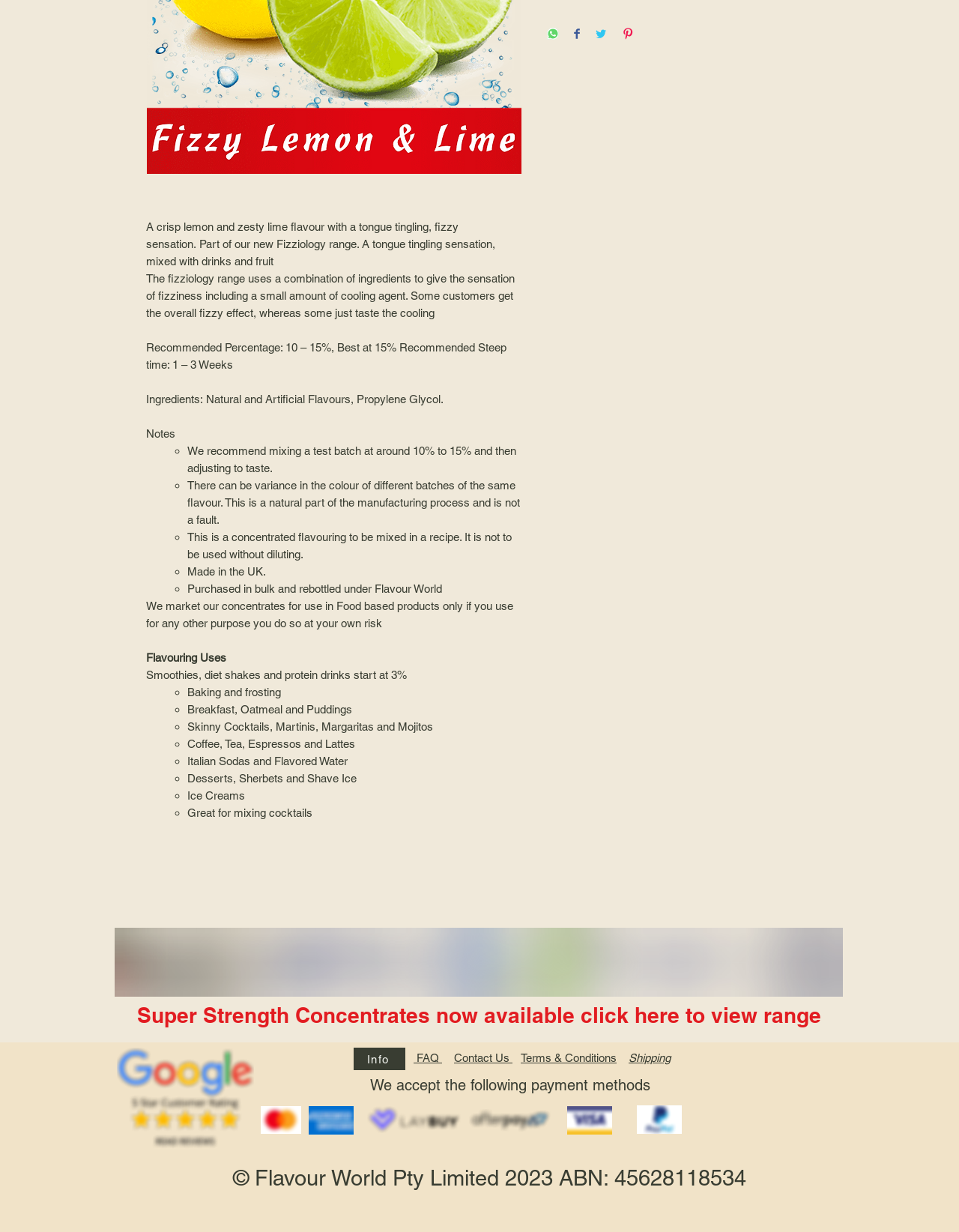What is the country of origin for this product?
Offer a detailed and full explanation in response to the question.

According to the text, the product is made in the UK.